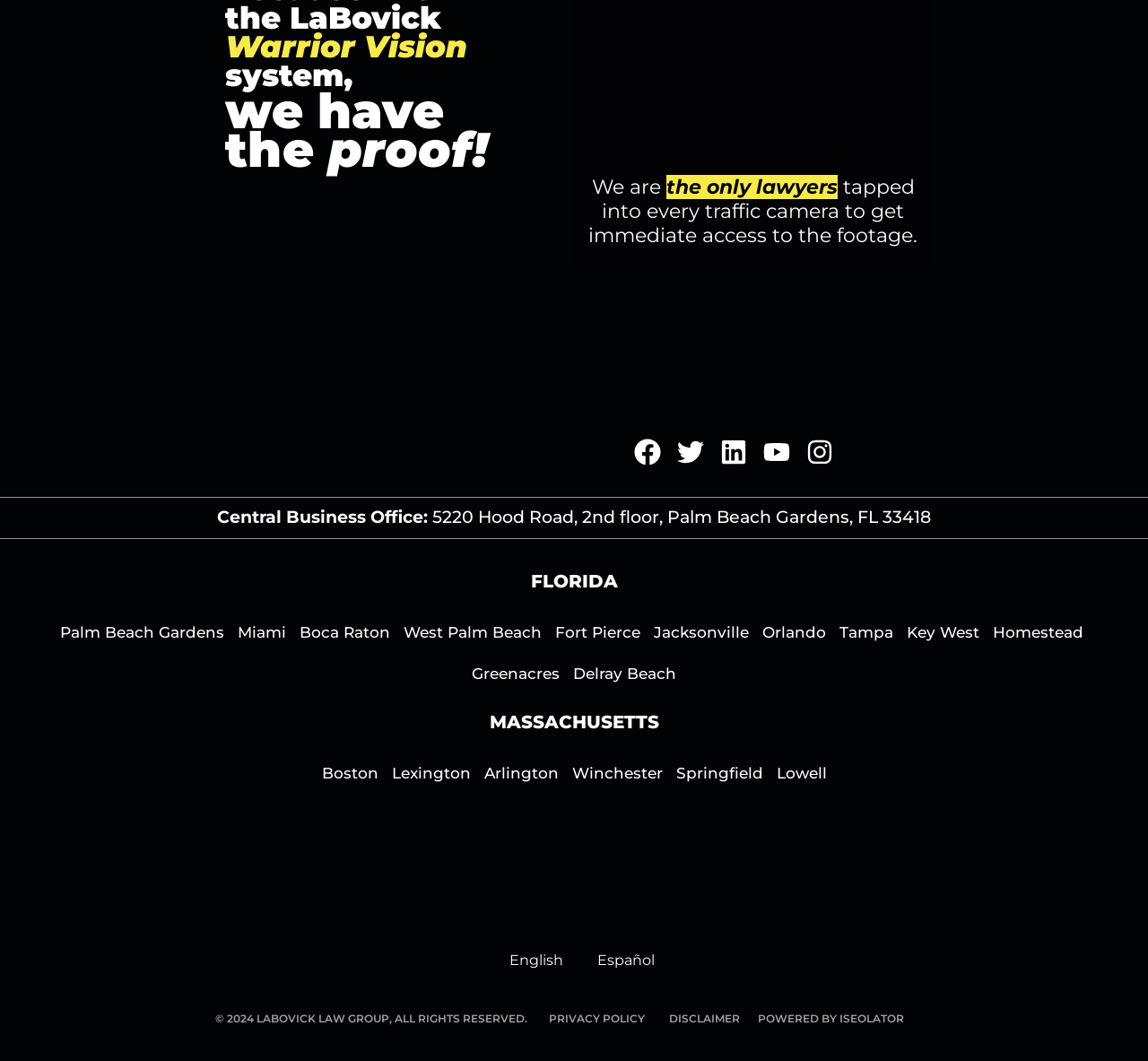Could you determine the bounding box coordinates of the clickable element to complete the instruction: "Visit Facebook page"? Provide the coordinates as four float numbers between 0 and 1, i.e., [left, top, right, bottom].

[0.545, 0.406, 0.583, 0.447]